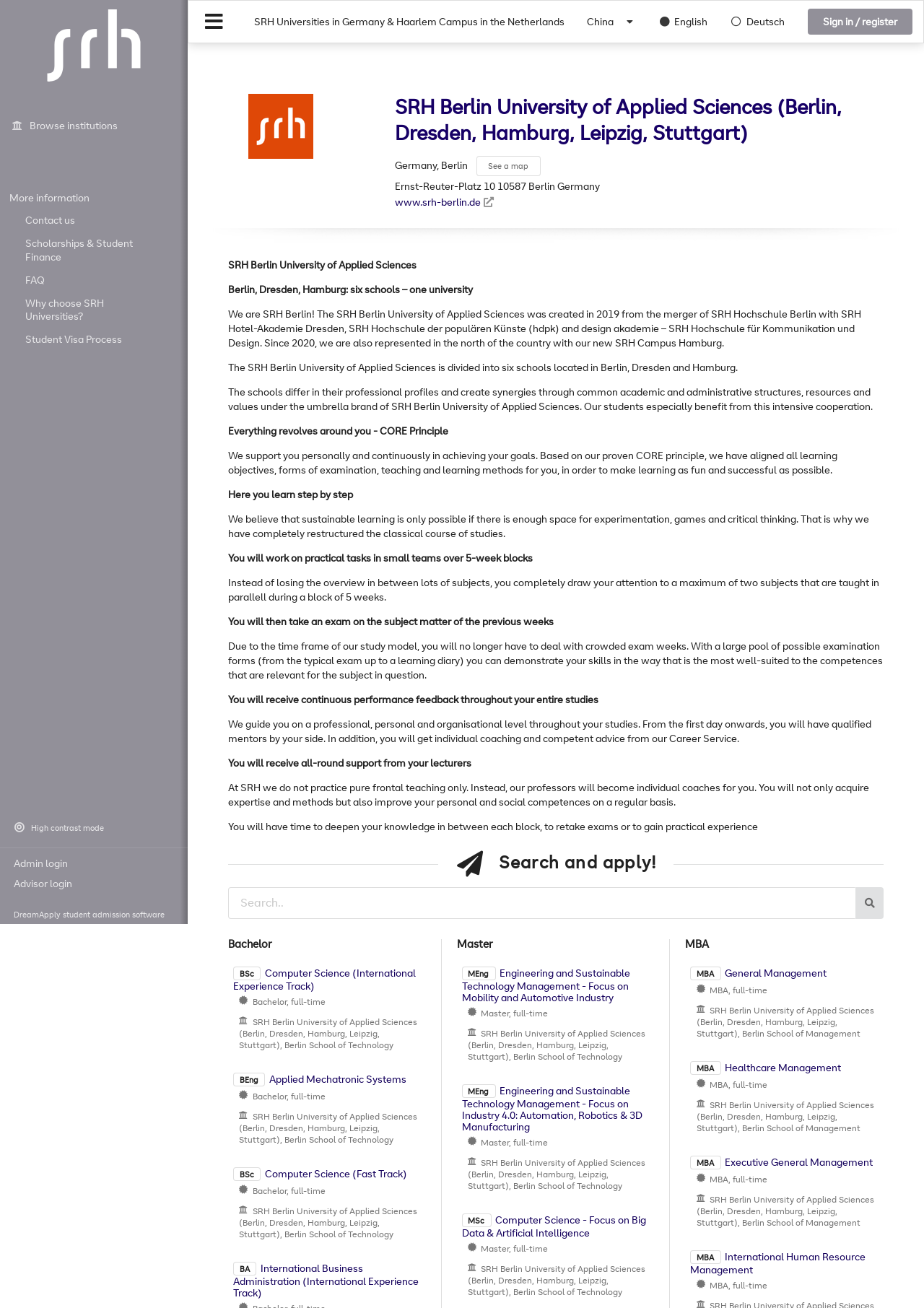Locate the UI element that matches the description Gerrit Loo Award in the webpage screenshot. Return the bounding box coordinates in the format (top-left x, top-left y, bottom-right x, bottom-right y), with values ranging from 0 to 1.

None